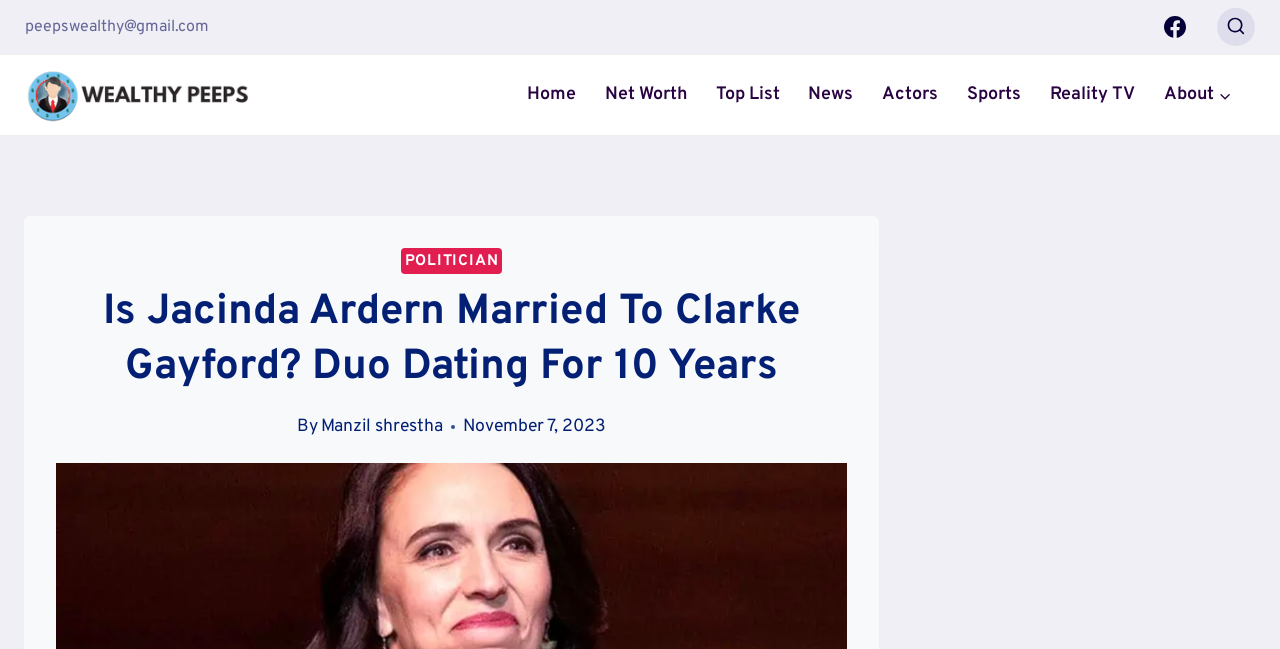When was the article published?
Refer to the image and answer the question using a single word or phrase.

November 7, 2023